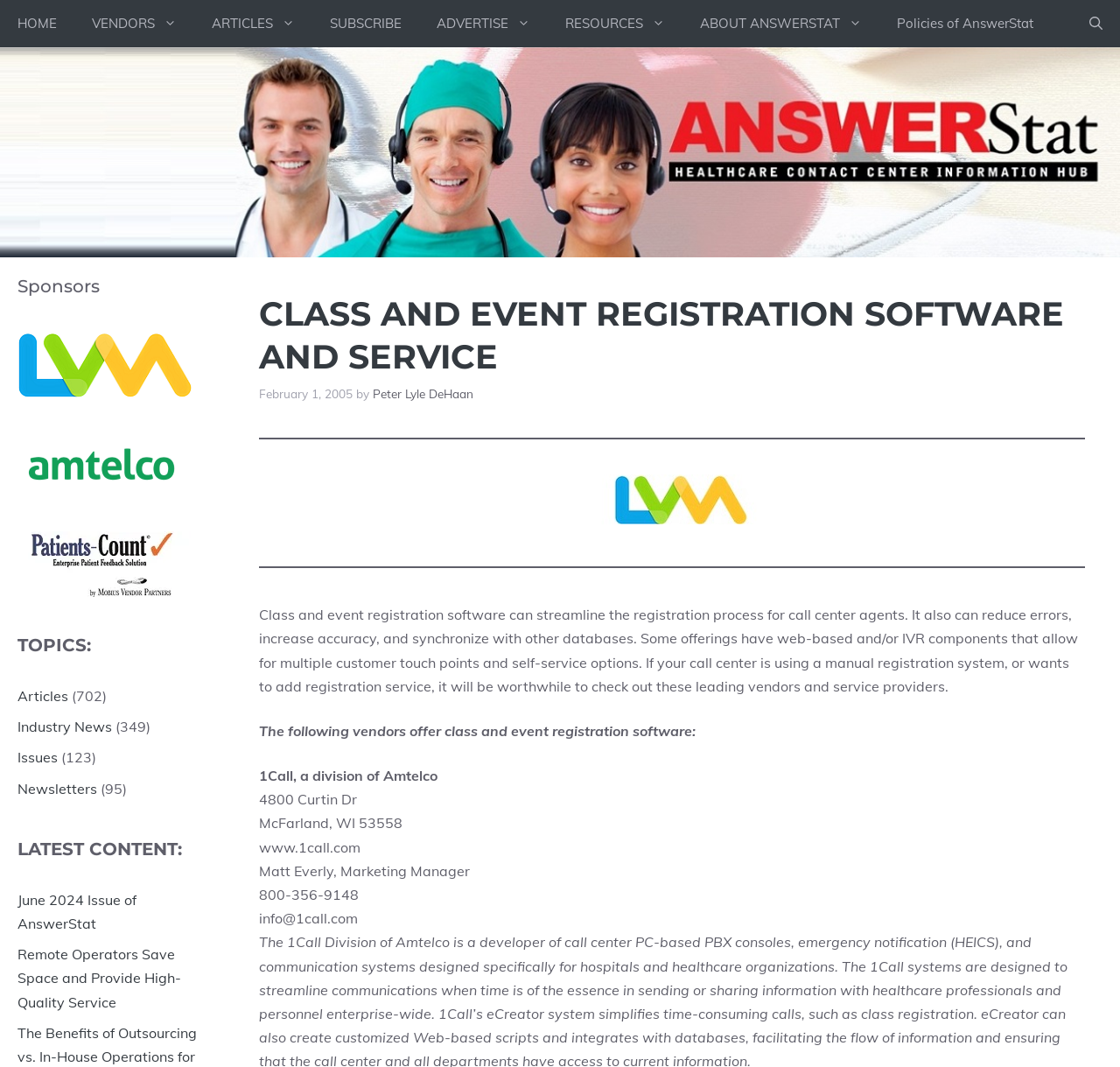Please identify the bounding box coordinates of the area that needs to be clicked to follow this instruction: "Check out the class and event registration software offered by 1Call".

[0.231, 0.719, 0.391, 0.735]